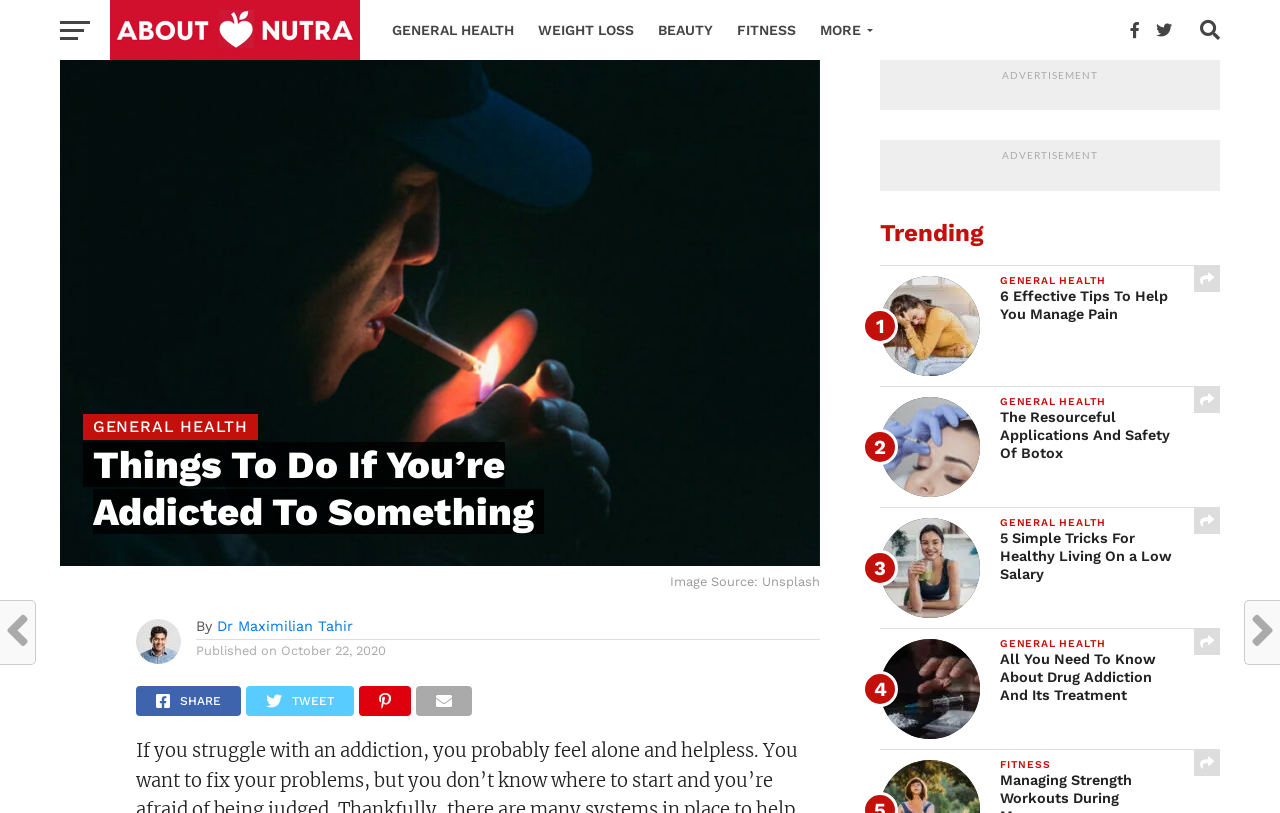Utilize the details in the image to thoroughly answer the following question: What is the date of publication of the article?

I found the date of publication by looking at the header section of the webpage, where it says 'Published on' followed by the date, which is 'October 22, 2020'.